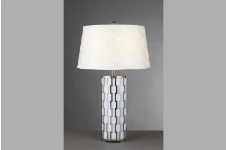What is the texture of the lampshade?
Please answer the question with a detailed and comprehensive explanation.

The caption describes the lampshade as having a 'softly textured' surface, which suggests that the texture of the lampshade is smooth and gentle to the touch.